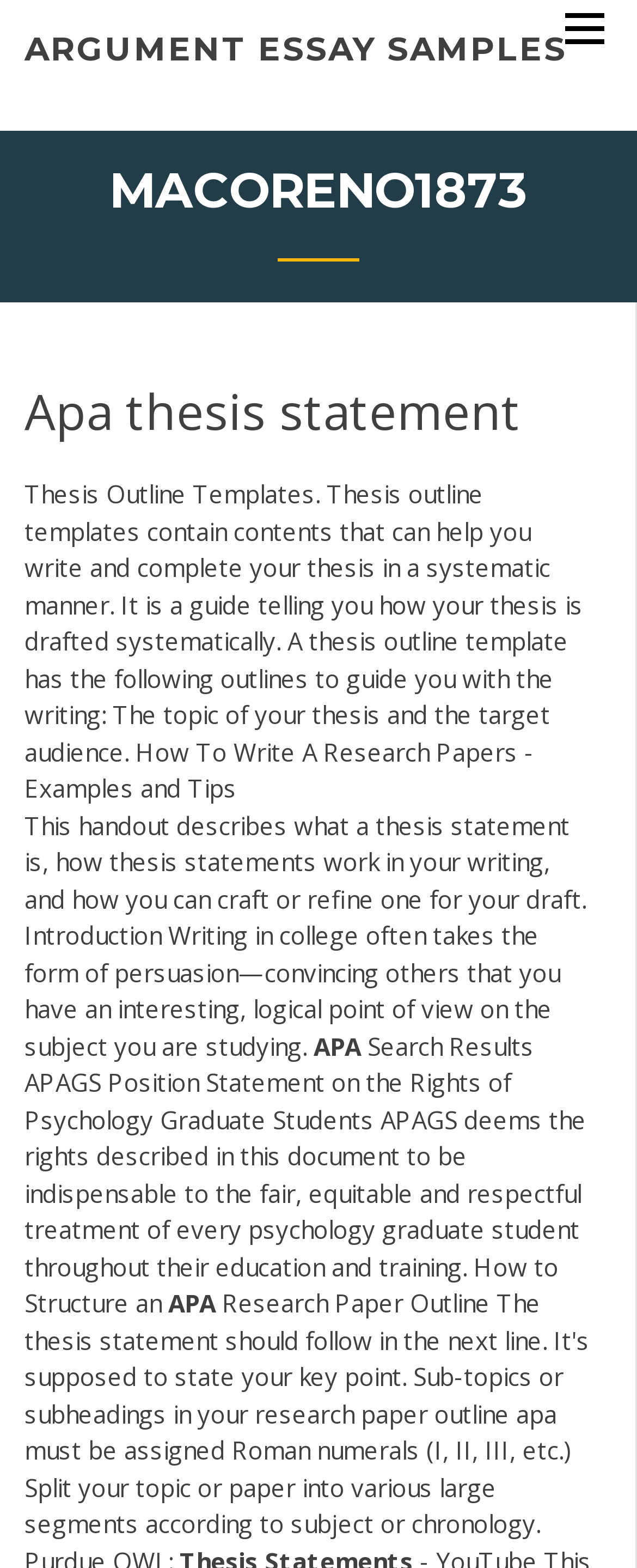Describe in detail what you see on the webpage.

The webpage is about APA thesis statements and research papers. At the top, there is a link to "ARGUMENT ESSAY SAMPLES" and another link with no text. Below these links, there is a heading "MACORENO1873" which contains a subheading "Apa thesis statement". 

Under the subheading, there is a block of text describing thesis outline templates, explaining that they contain contents to help write and complete a thesis in a systematic manner. This text is positioned on the left side of the page, taking up about half of the page's height.

To the right of this text, there is a smaller block of text with the title "APA" and another block of text describing the rights of psychology graduate students, including a position statement from APAGS. 

Further down the page, there is another block of text that explains what a thesis statement is, how it works in writing, and how to craft or refine one for a draft. This text is positioned below the previous blocks of text, taking up about a quarter of the page's height.